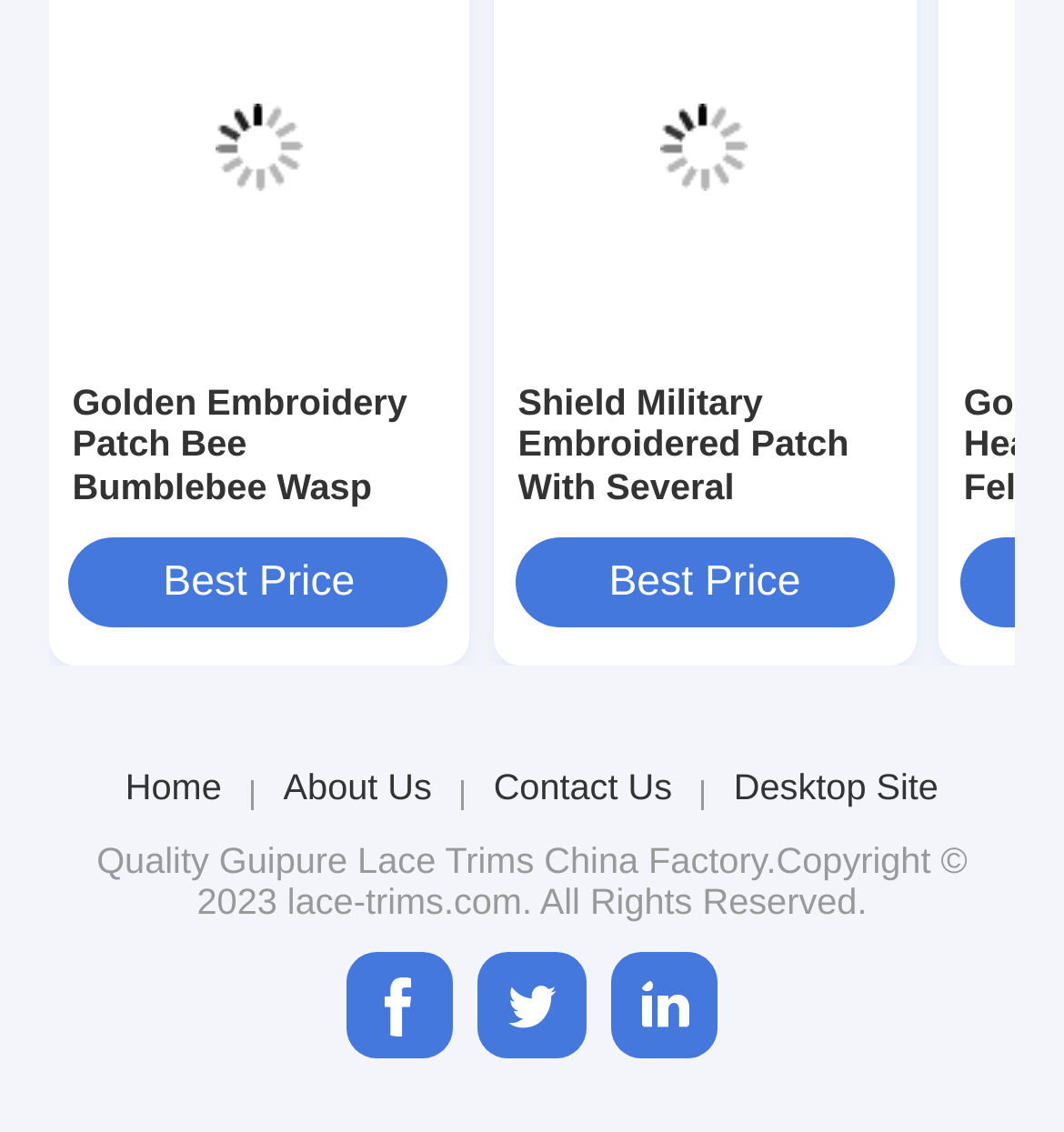Give a one-word or short phrase answer to this question: 
How many patches are displayed on the webpage?

2